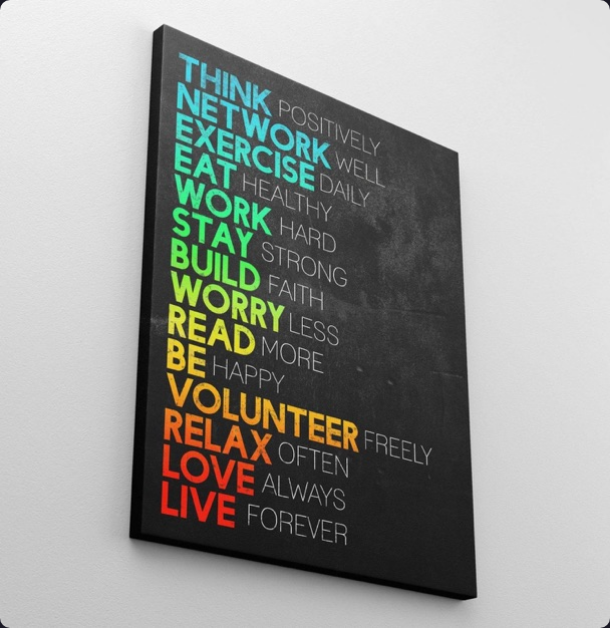Offer an in-depth description of the image shown.

The image features an inspiring artwork titled "Positive Mindset," presented on a stylish canvas. The piece prominently displays a series of motivational affirmations arranged in a vertical list, urging viewers to embrace a positive lifestyle. Each word is highlighted in vibrant colors—ranging from turquoise to orange—against a sleek black background, creating a striking contrast that draws attention. 

The affirmations include directives such as "THINK positively," "NETWORK well," "EXERCISE daily," and "LOVE always," culminating with the empowering message to "LIVE forever." The artistic choice of typography and vivid colors not only enhances visual appeal but also reinforces the uplifting message of personal growth and well-being. This canvas print is designed to inspire and motivate, making it an ideal decor item for personal spaces like home offices or living areas.